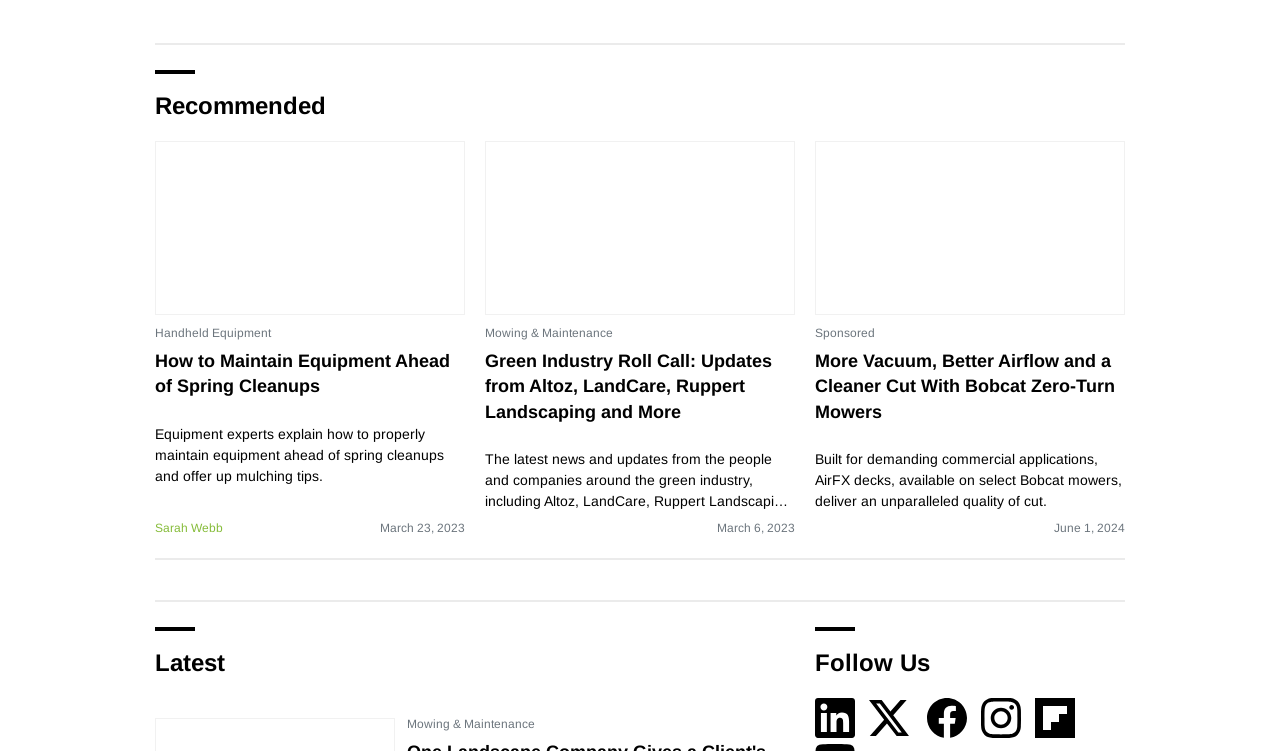Find the bounding box coordinates of the element to click in order to complete the given instruction: "Read the article about performing maintenance ahead of time."

[0.121, 0.188, 0.363, 0.42]